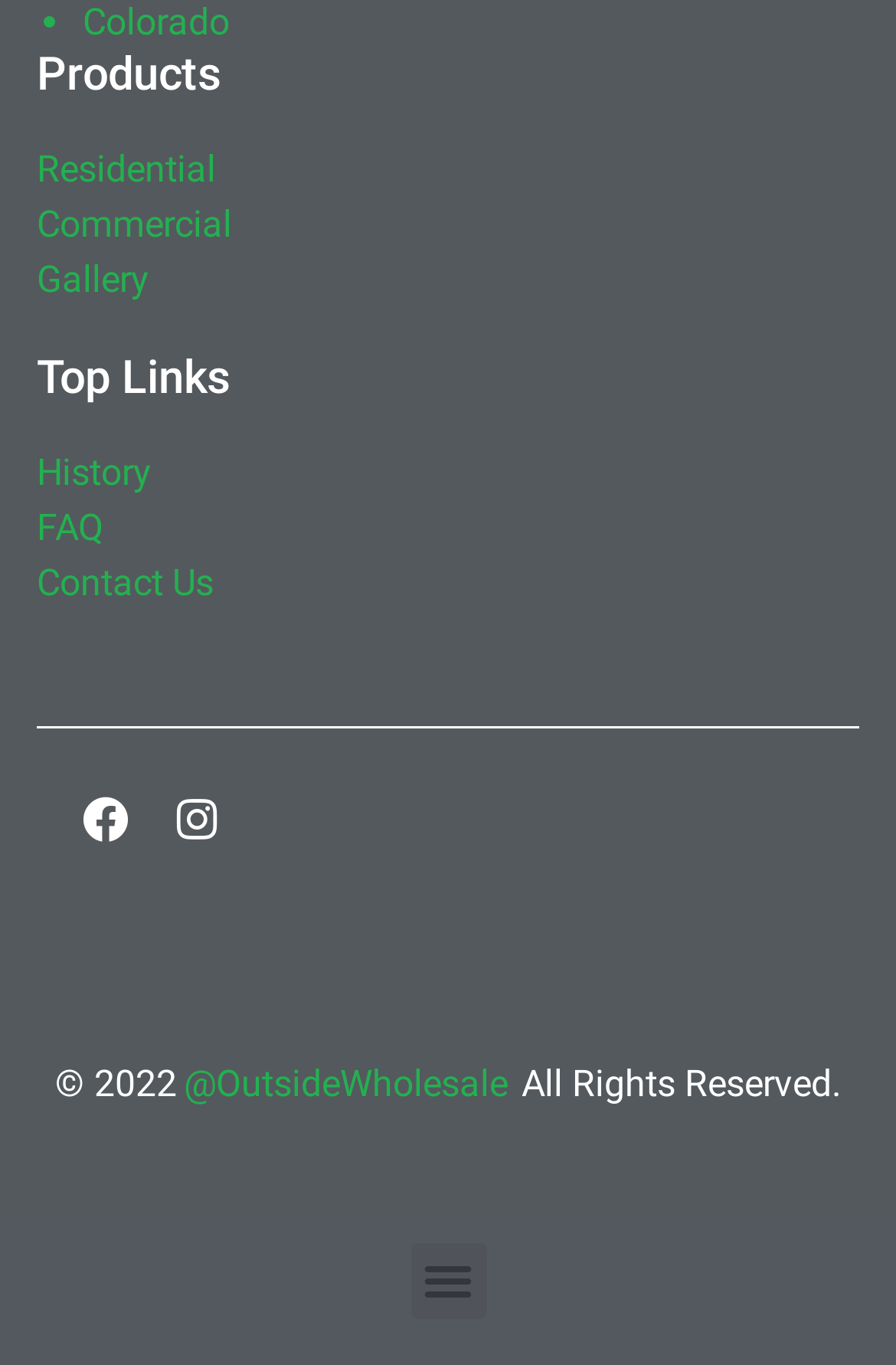Find the bounding box coordinates of the element to click in order to complete this instruction: "View Gallery". The bounding box coordinates must be four float numbers between 0 and 1, denoted as [left, top, right, bottom].

[0.041, 0.185, 0.959, 0.225]